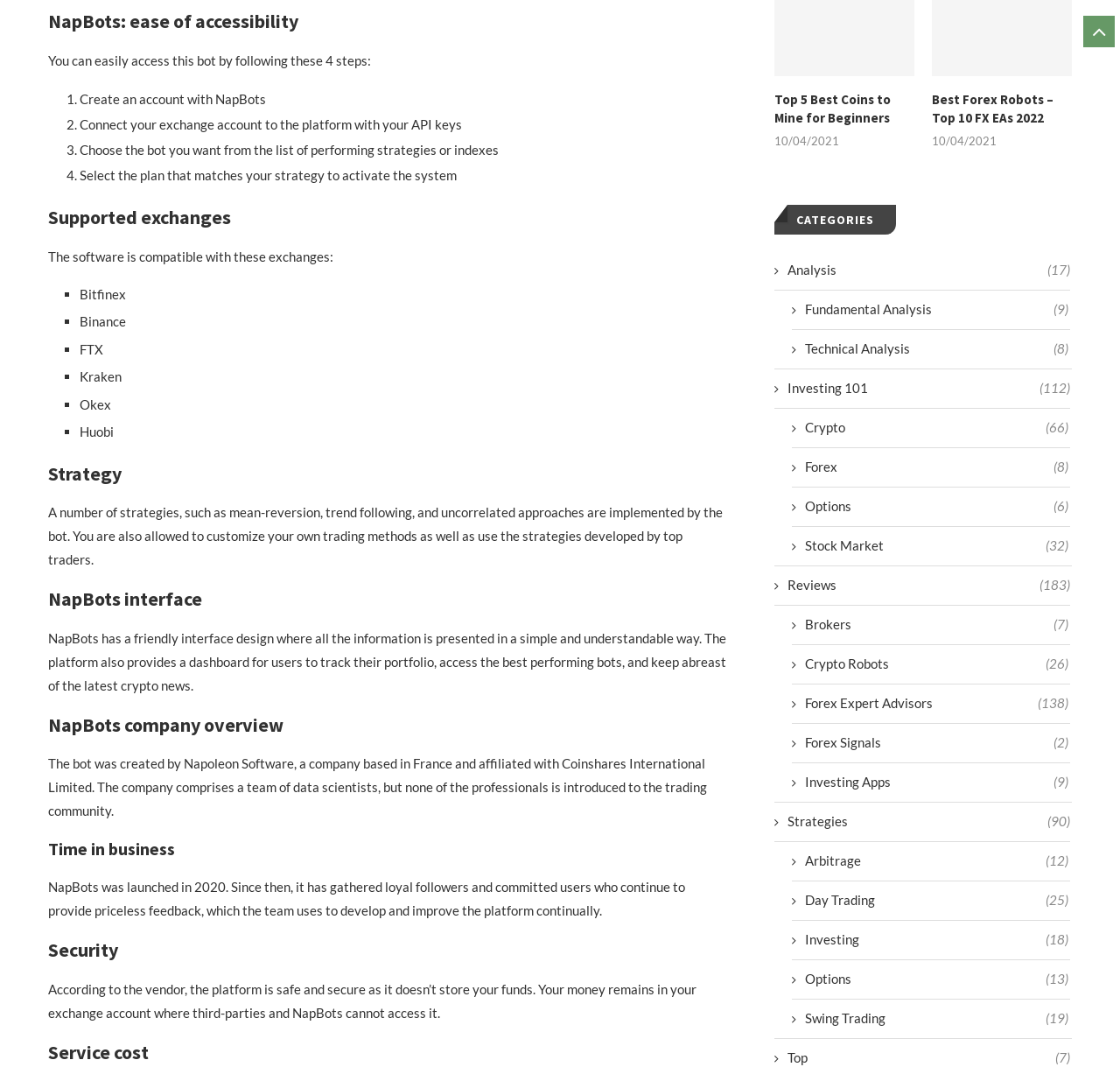Provide your answer in one word or a succinct phrase for the question: 
What is the security feature of NapBots?

Funds remain in exchange account